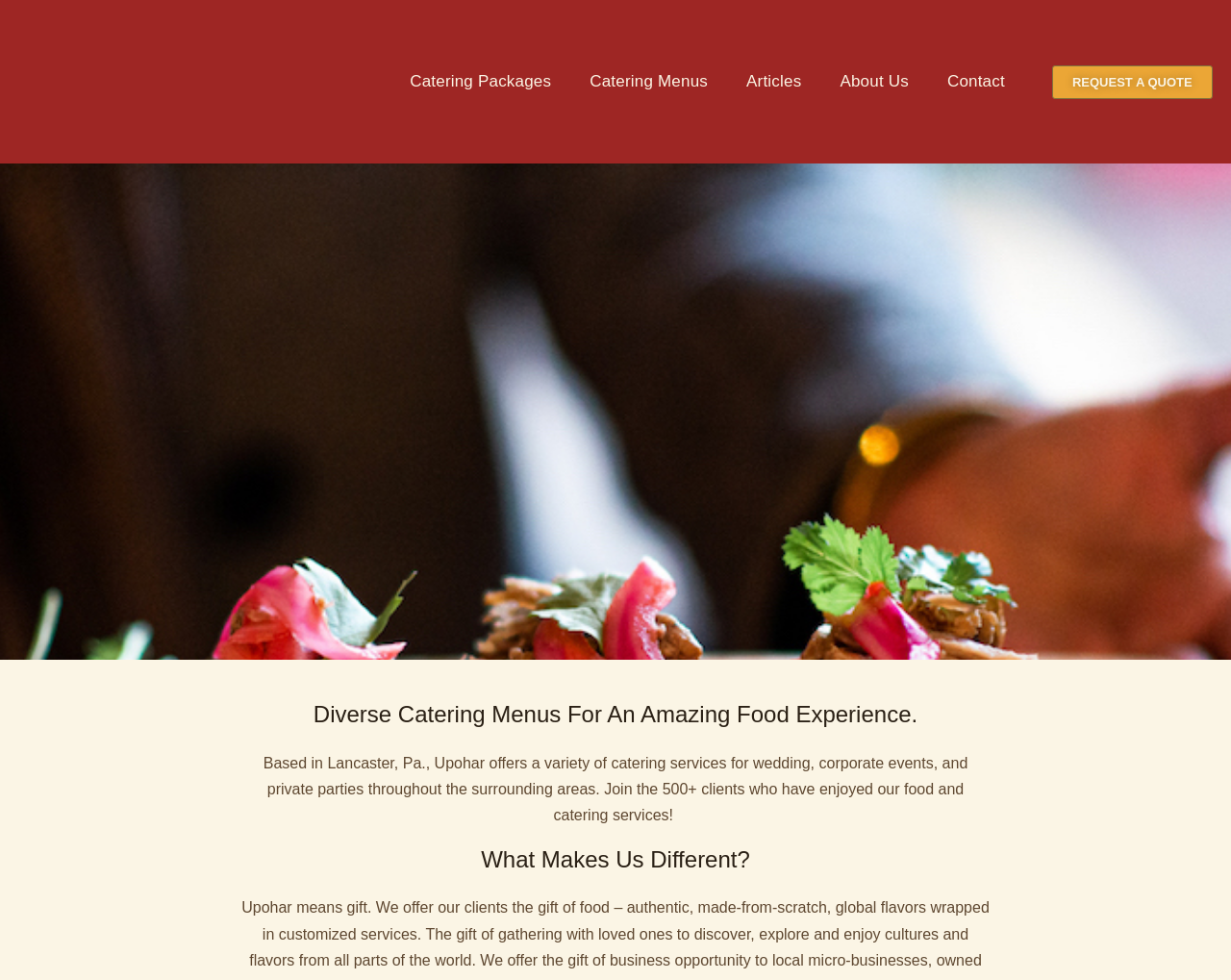Explain the webpage's layout and main content in detail.

The webpage is about Upohar, a catering service provider that offers diverse menus and services for weddings, corporate events, and private parties in Lancaster, PA. 

At the top left, there is a link to "Upohar Ethnic Cuisines" accompanied by an image with the same name. 

To the right of this link, there are four links in a row: "Catering Packages", "Catering Menus", "Articles", and "About Us", followed by a "Contact" link. 

On the right side of the page, there is a prominent call-to-action link "REQUEST A QUOTE". Below this link, there is a heading that reads "Diverse Catering Menus For An Amazing Food Experience." 

Underneath this heading, there is a paragraph of text that describes Upohar's catering services, mentioning that they are based in Lancaster, PA, and offer services for various events. 

Next to this paragraph, there is a statement that says "Join the 500+ clients who have enjoyed our food and catering services!" 

Further down, there is another heading that asks "What Makes Us Different?" followed by a paragraph that explains the meaning of "Upohar" and how they offer their clients the gift of food and customized services.